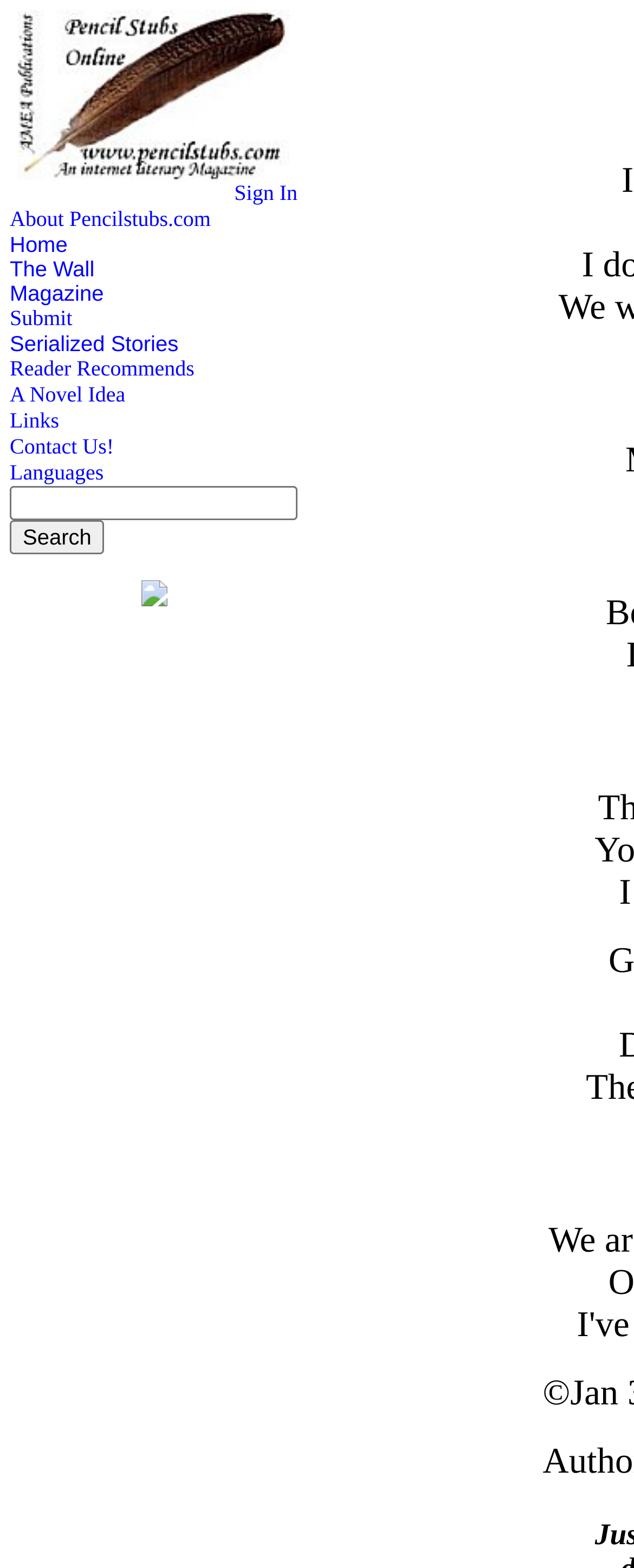Show me the bounding box coordinates of the clickable region to achieve the task as per the instruction: "Read the magazine".

[0.015, 0.179, 0.164, 0.195]